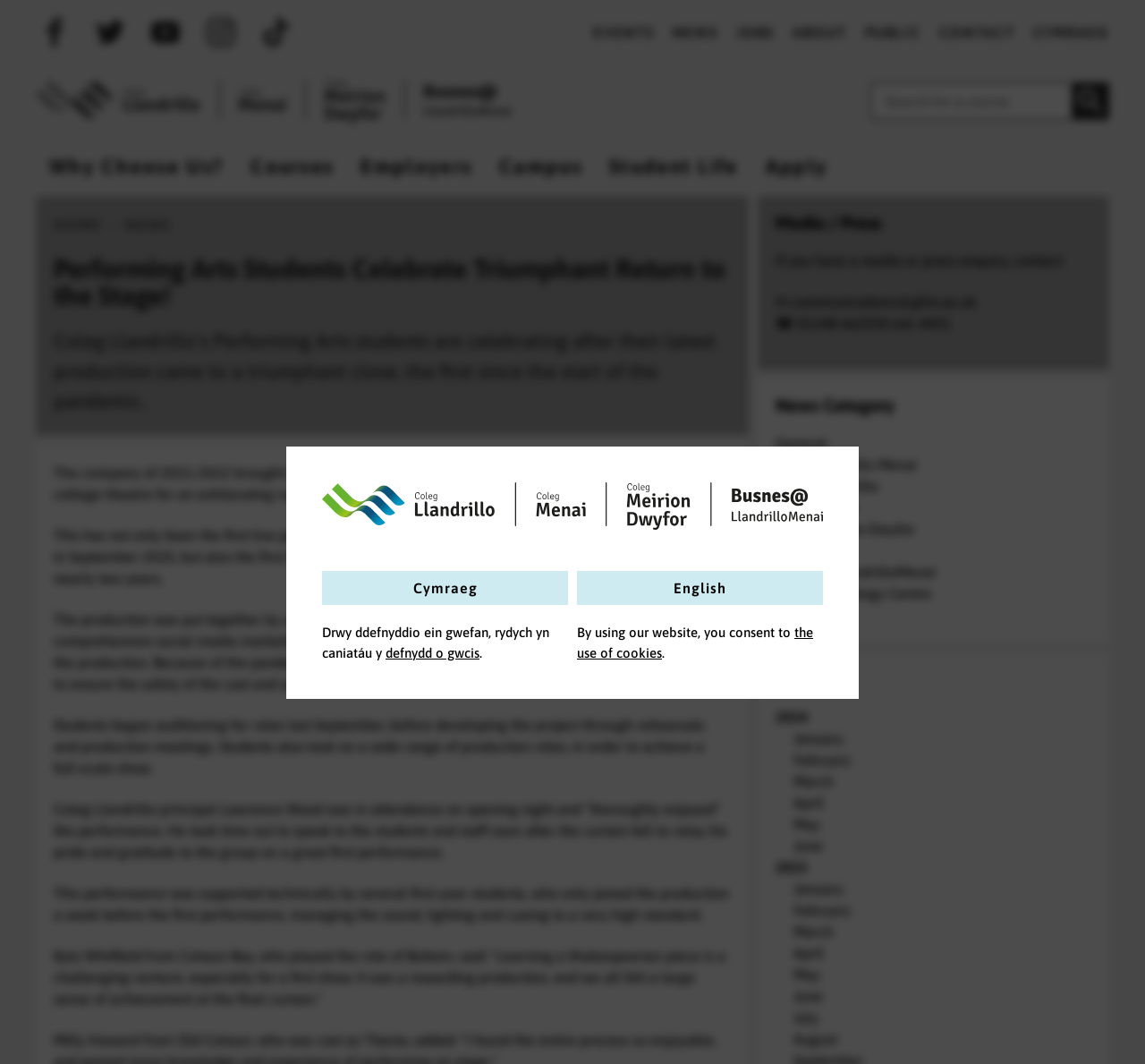What social media platforms are linked on the website?
Use the screenshot to answer the question with a single word or phrase.

Facebook, Twitter, YouTube, Instagram, TikTok